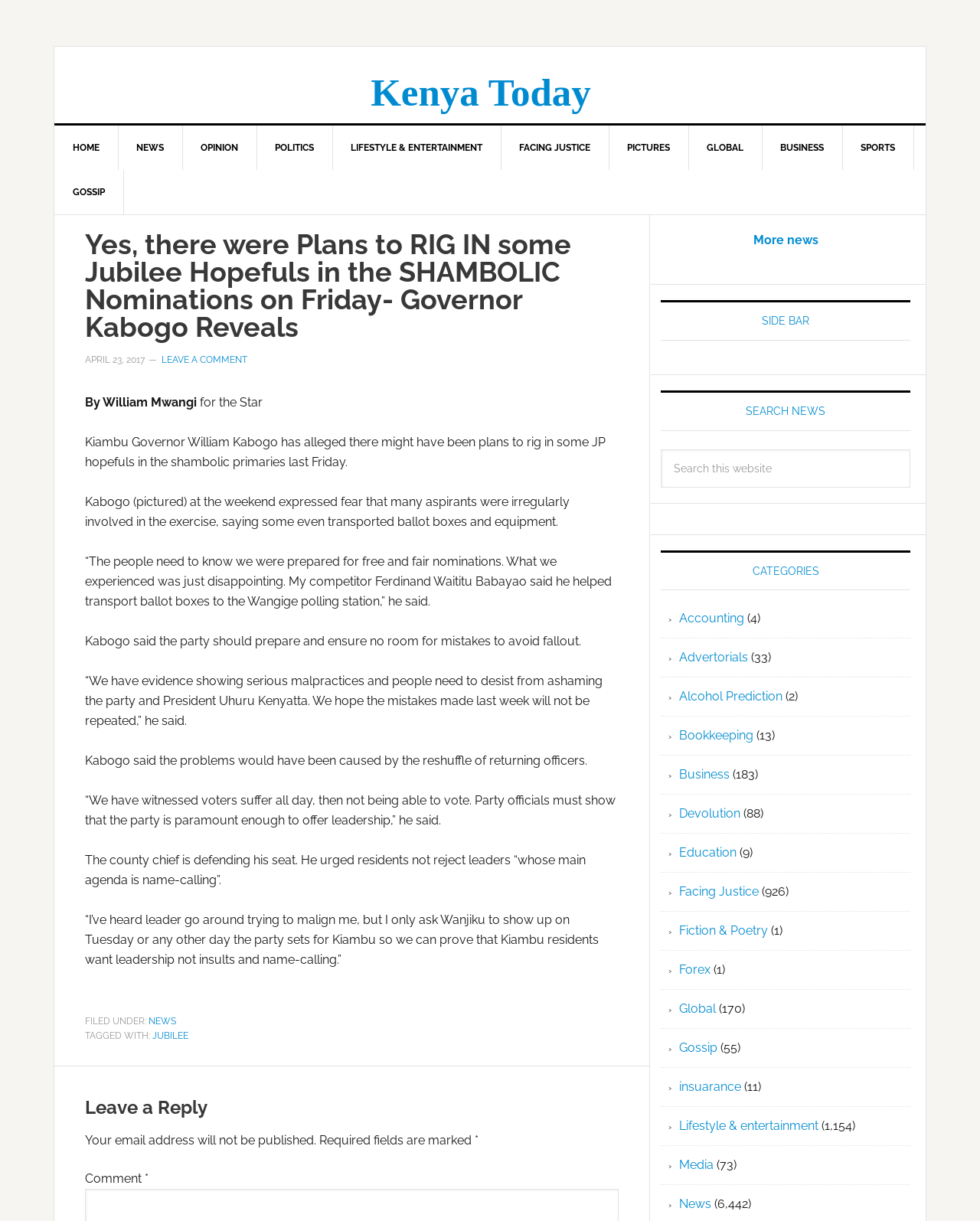Kindly determine the bounding box coordinates for the clickable area to achieve the given instruction: "Search this website".

[0.674, 0.368, 0.929, 0.399]